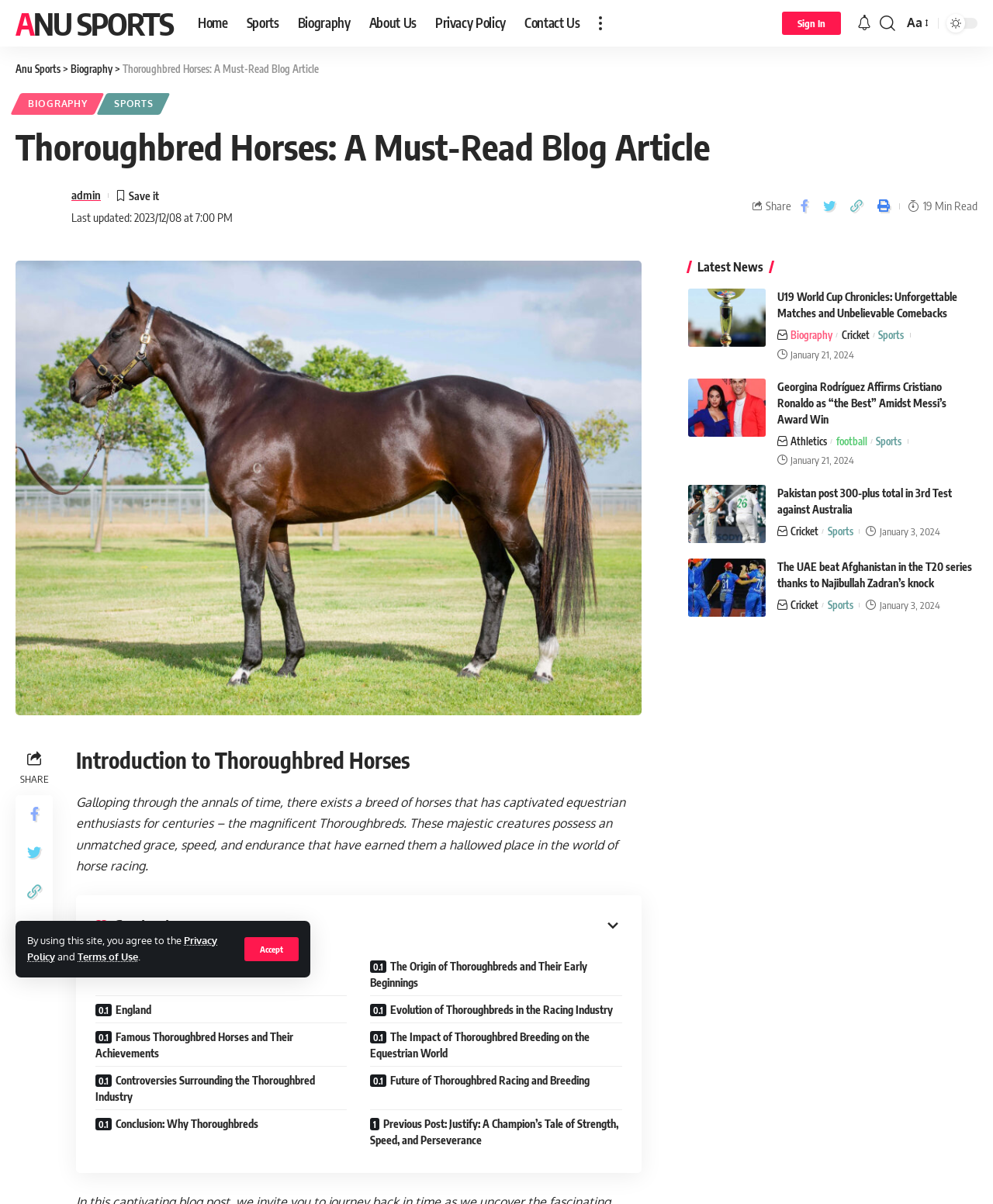What is the name of the website?
Provide a concise answer using a single word or phrase based on the image.

Anu Sports